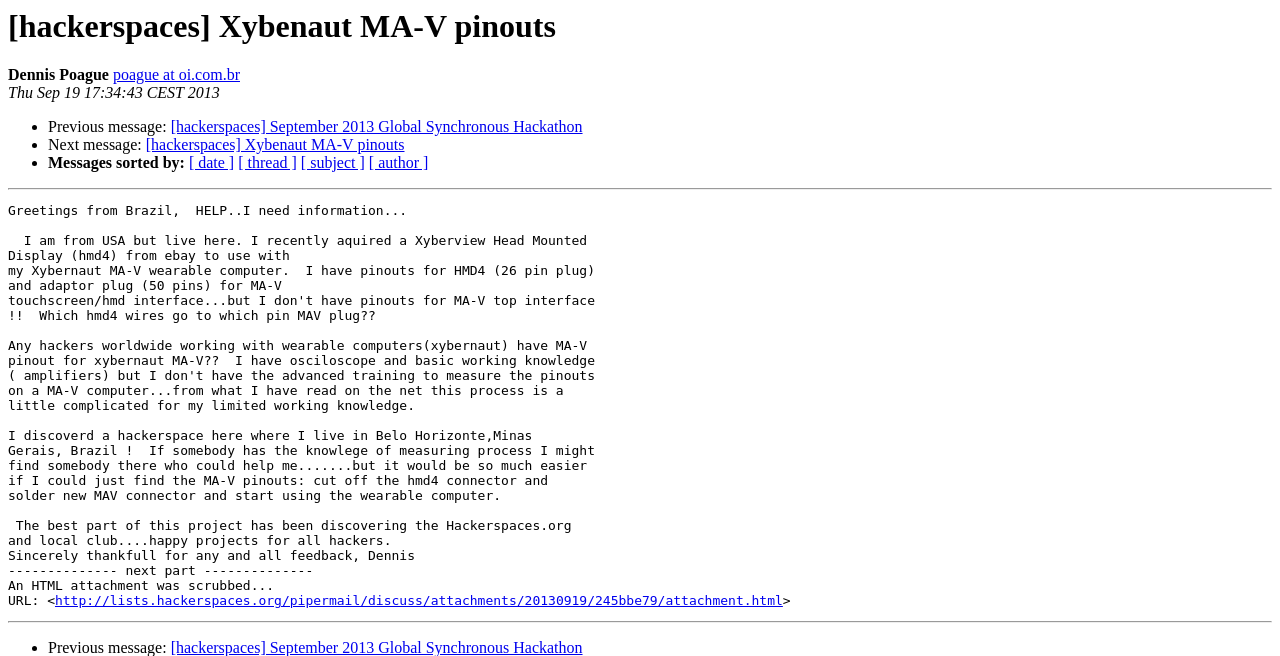Bounding box coordinates are specified in the format (top-left x, top-left y, bottom-right x, bottom-right y). All values are floating point numbers bounded between 0 and 1. Please provide the bounding box coordinate of the region this sentence describes: [ author ]

[0.288, 0.235, 0.335, 0.261]